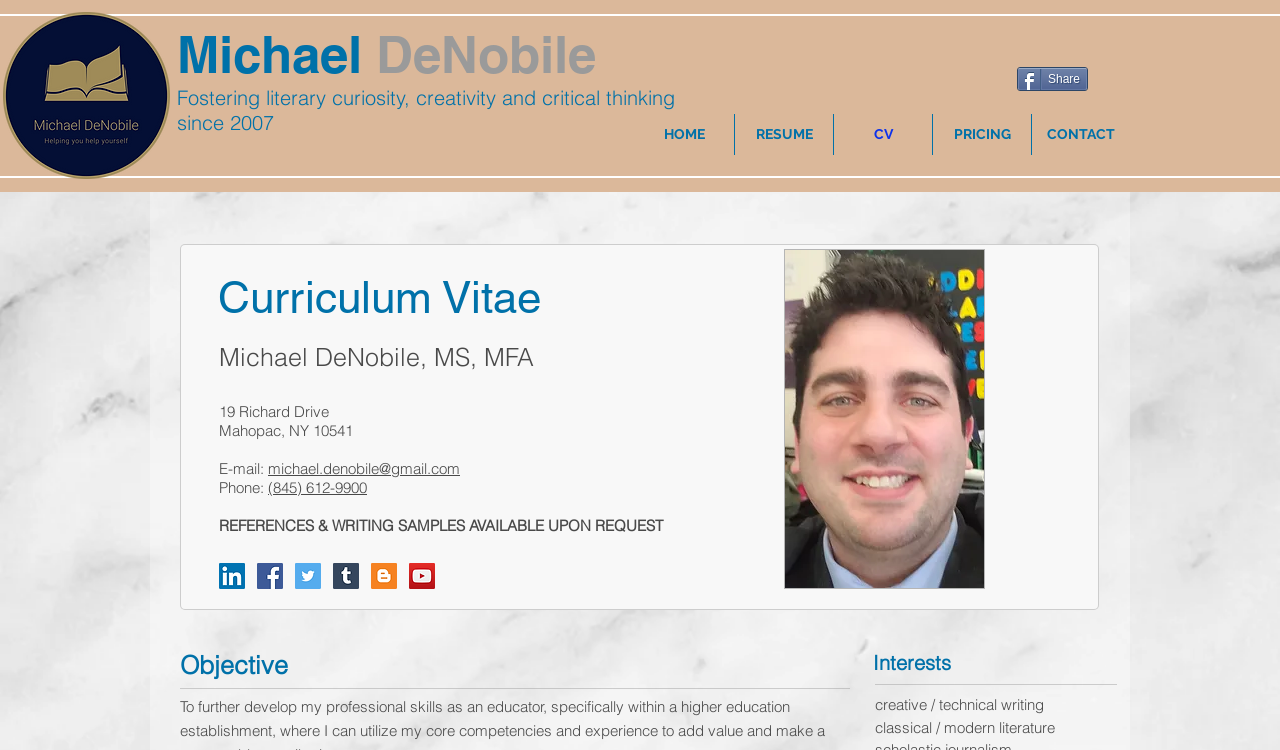Kindly provide the bounding box coordinates of the section you need to click on to fulfill the given instruction: "Click the LinkedIn link".

[0.171, 0.751, 0.191, 0.785]